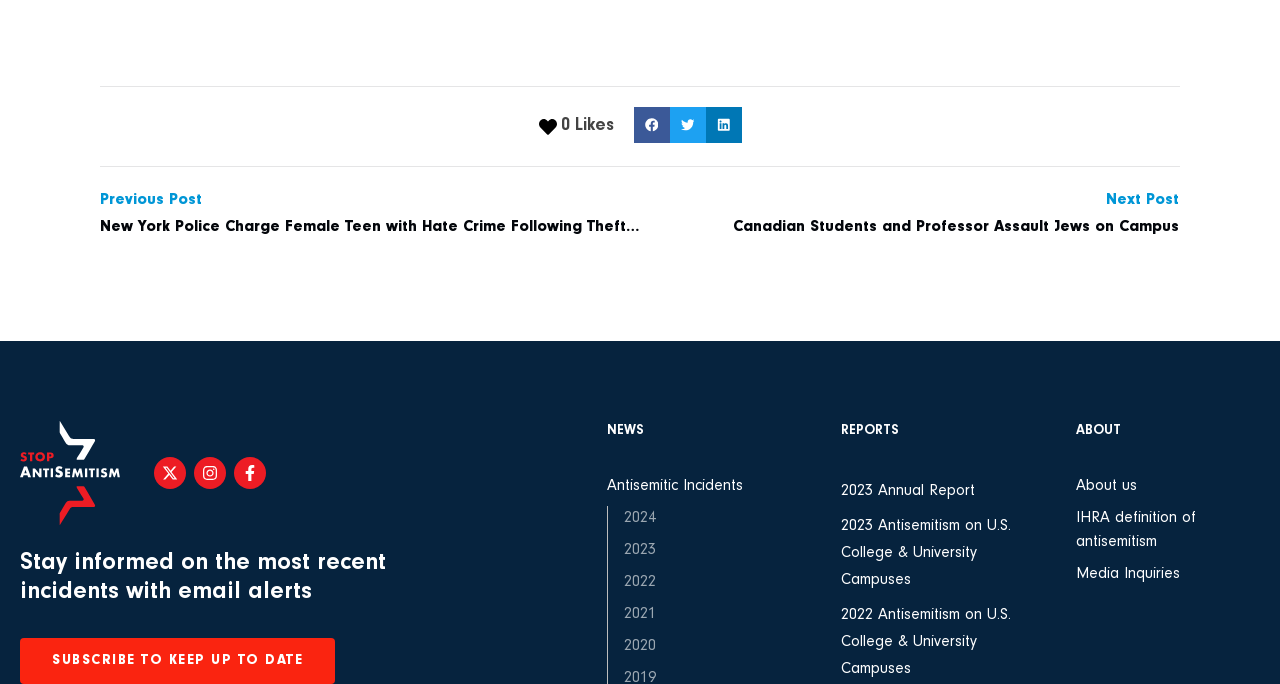Examine the image and give a thorough answer to the following question:
What is the purpose of the 'Stay informed on the most recent incidents with email alerts' heading?

The heading 'Stay informed on the most recent incidents with email alerts' is likely a call-to-action to encourage users to sign up for email alerts or newsletters that will keep them informed about the latest incidents reported on the webpage.